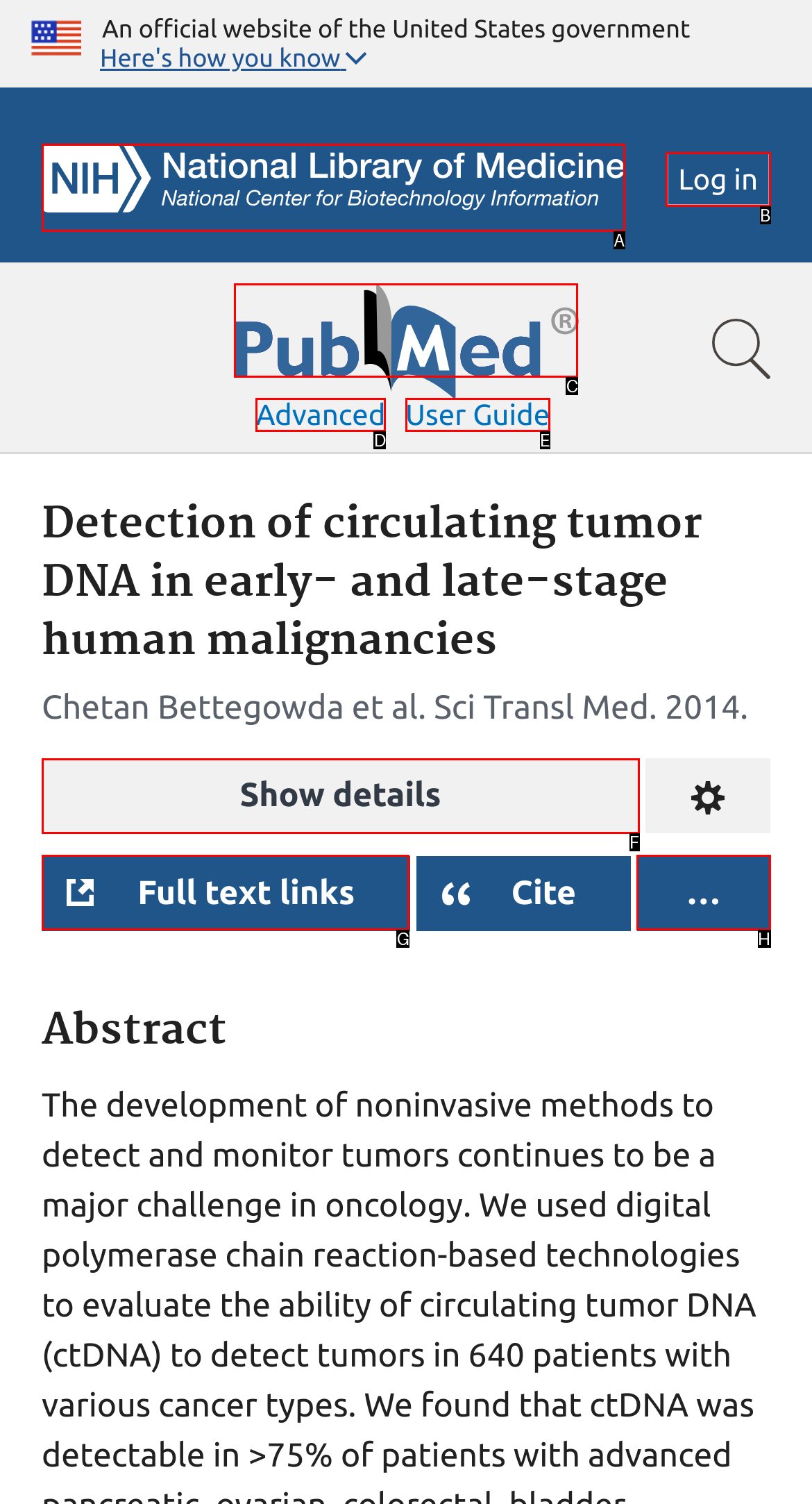Match the description: Advanced to one of the options shown. Reply with the letter of the best match.

D